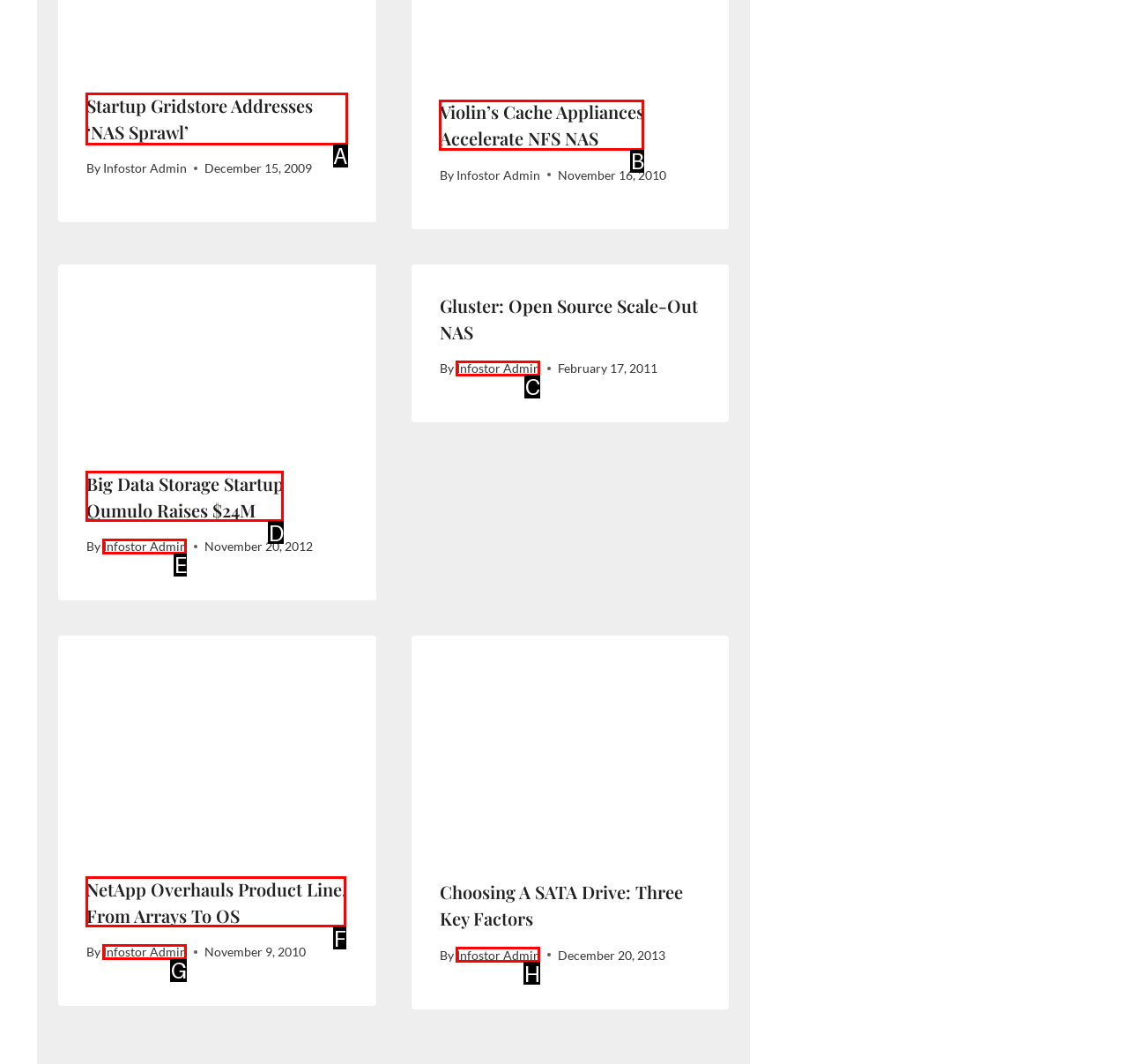Identify the letter of the option to click in order to Check out Startup Gridstore Addresses ‘NAS Sprawl’. Answer with the letter directly.

A